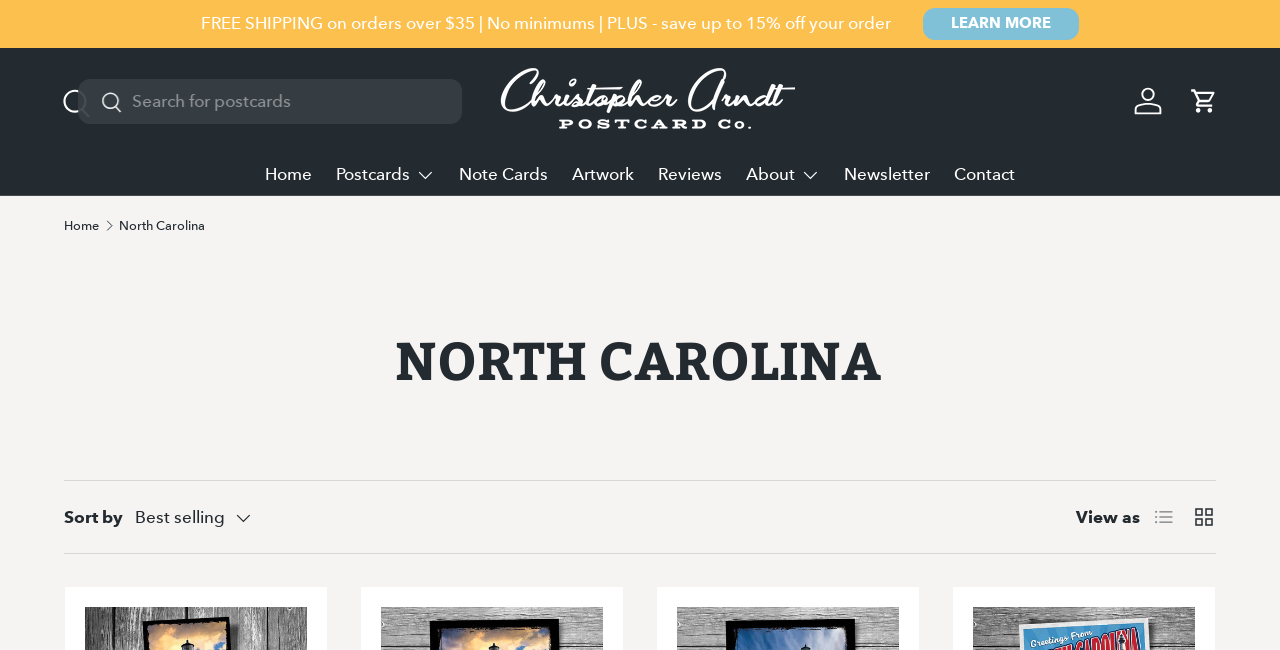Produce an extensive caption that describes everything on the webpage.

The webpage is about North Carolina postcards, specifically showcasing a collection from Christopher Arndt Postcard Co. At the top left, there is a "SKIP TO CONTENT" link, followed by a promotional message "FREE SHIPPING on orders over $35 | No minimums | PLUS - save up to 15% off your order". To the right of this message, there is a "LEARN MORE" link. 

The company's logo, "Christopher Arndt Postcard Co", is situated in the top center, accompanied by a link to the company's homepage. On the top right, there are three links: "Search", "Log in", and "Cart". The search bar is accompanied by a combobox and a search button.

Below the top section, there is a navigation menu with primary links to "Home", "Postcards", "Note Cards", "Artwork", "Reviews", "About", "Newsletter", and "Contact". The "Postcards" and "About" links have disclosure triangles, indicating that they have submenus.

Under the navigation menu, there is a breadcrumbs navigation section, showing the current page's location as "Home > North Carolina". 

The main content of the page is headed by a large title "NORTH CAROLINA", followed by a section for sorting and viewing options. There are two buttons: "Sort by" with a dropdown list, and "View as" with radio buttons for "List" and "Grid" views.